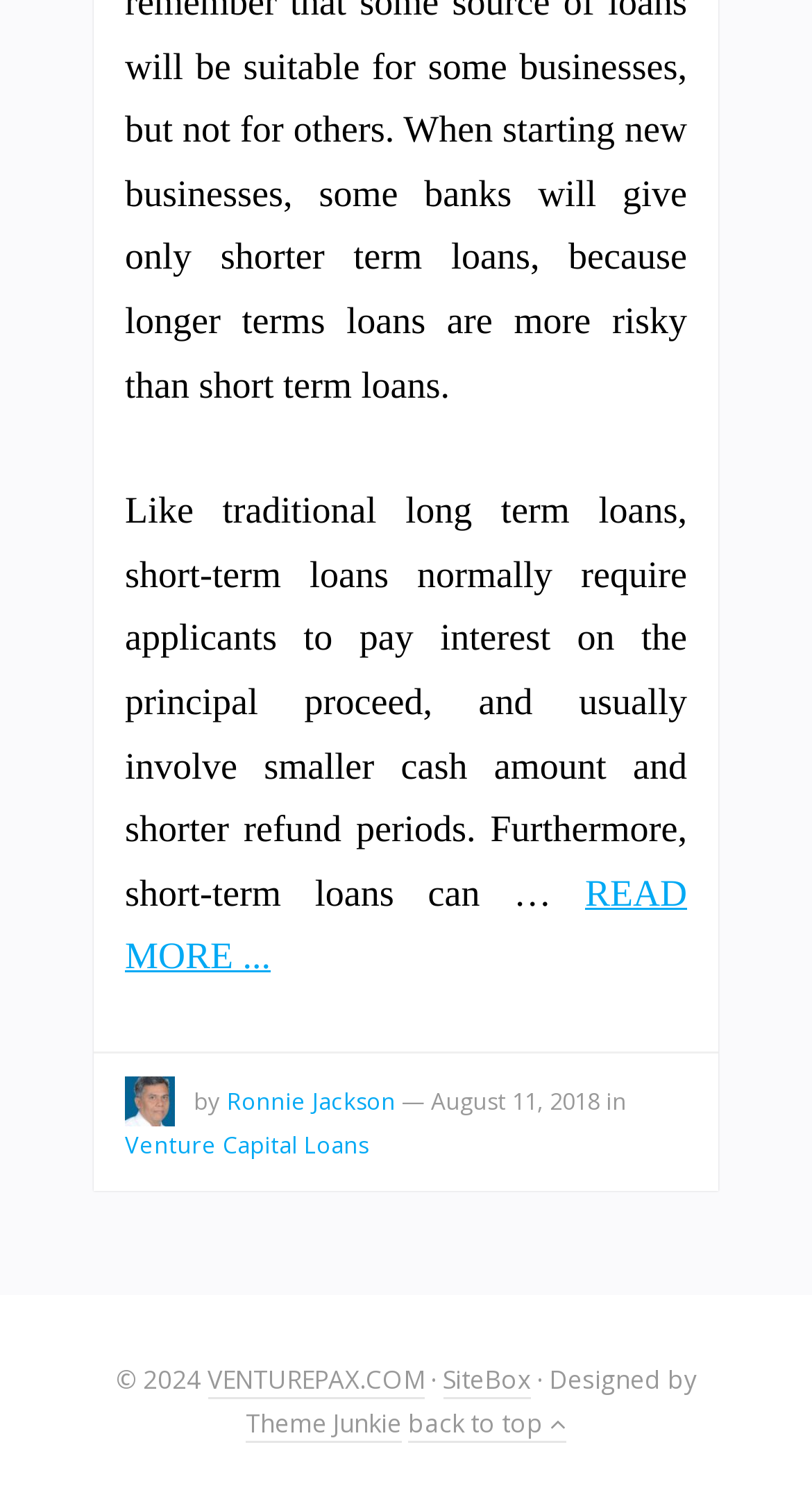Calculate the bounding box coordinates of the UI element given the description: "SiteBox".

[0.545, 0.915, 0.653, 0.94]